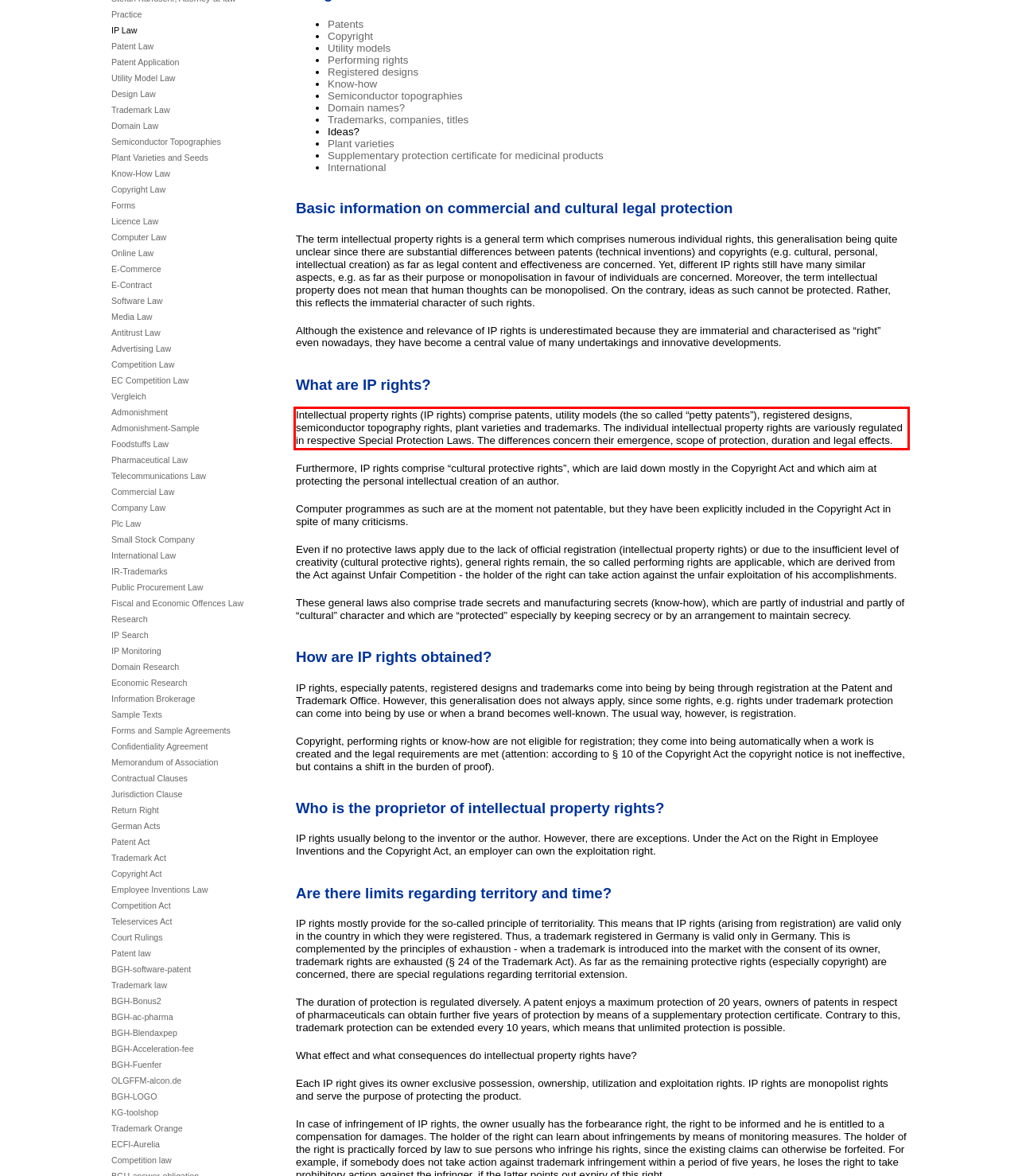You have a screenshot of a webpage where a UI element is enclosed in a red rectangle. Perform OCR to capture the text inside this red rectangle.

Intellectual property rights (IP rights) comprise patents, utility models (the so called “petty patents”), registered designs, semiconductor topography rights, plant varieties and trademarks. The individual intellectual property rights are variously regulated in respective Special Protection Laws. The differences concern their emergence, scope of protection, duration and legal effects.